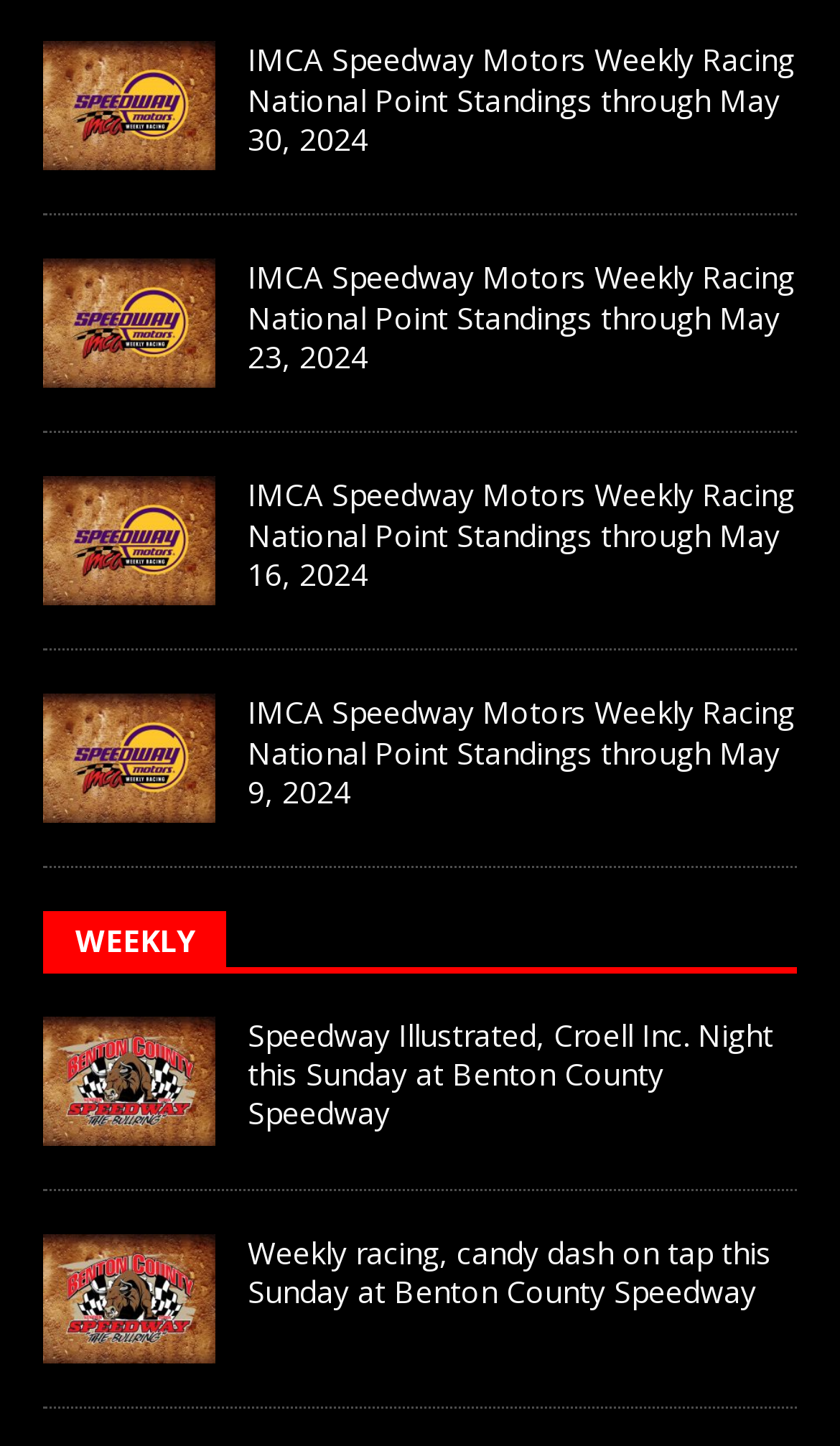Please locate the clickable area by providing the bounding box coordinates to follow this instruction: "View the company information".

None